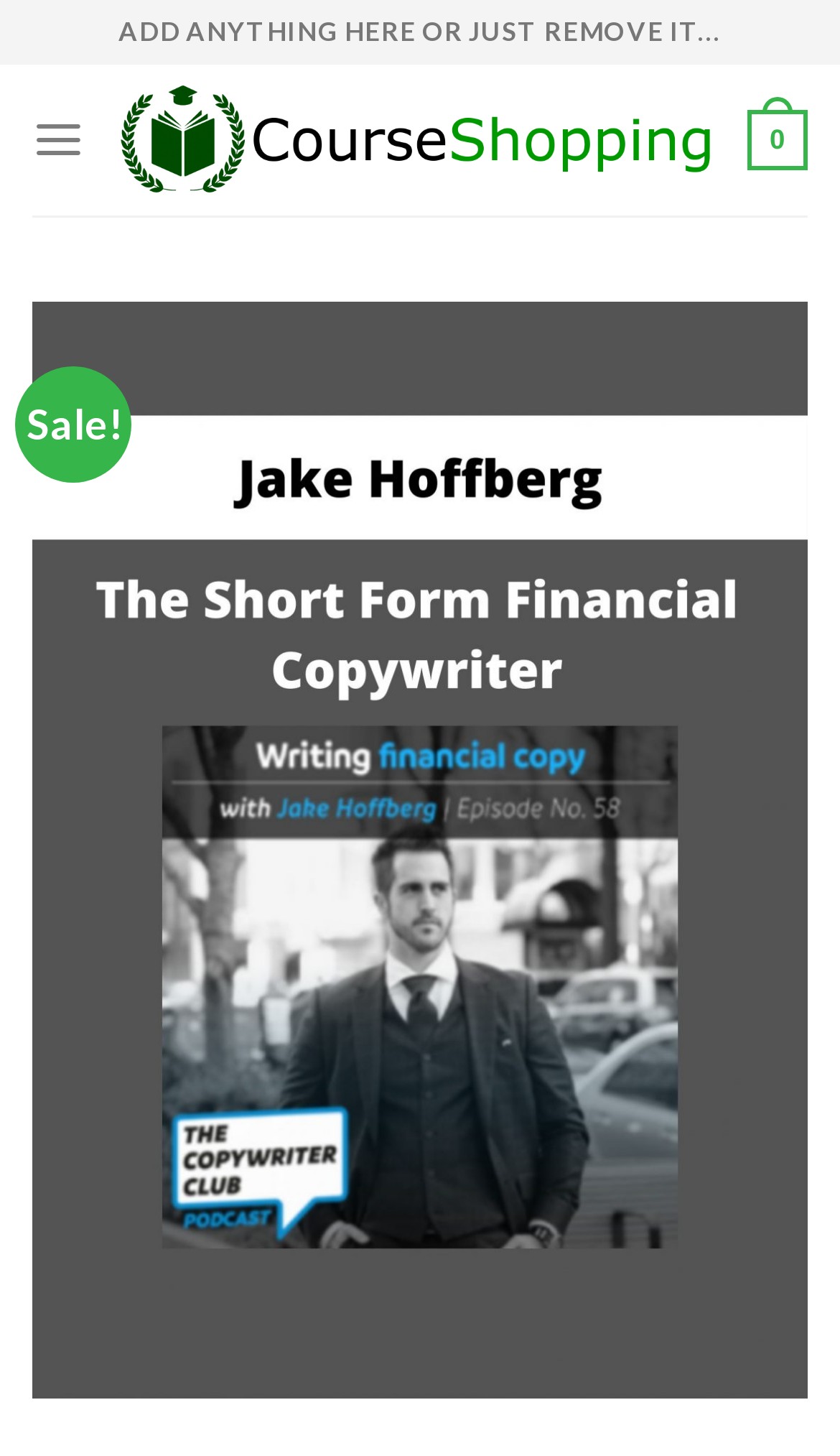Generate a comprehensive description of the webpage.

The webpage is about Jake Hoffberg's course on short form financial copywriting. At the top, there is a text "ADD ANYTHING HERE OR JUST REMOVE IT..." which seems to be a placeholder. Next to it, there is a link to "Course Shopping" with an accompanying image. 

On the top left, there is a link to "Menu" which is not expanded. On the top right, there is a link with the text "0". 

Below the top section, there is a table with a "Sale!" text on the left side. On the right side of the table, there is a large figure that takes up most of the page's width. Within the figure, there is a link to "Jake Hoffberg – The Short Form Financial Copywriter" accompanied by a large image that spans the entire width of the figure.